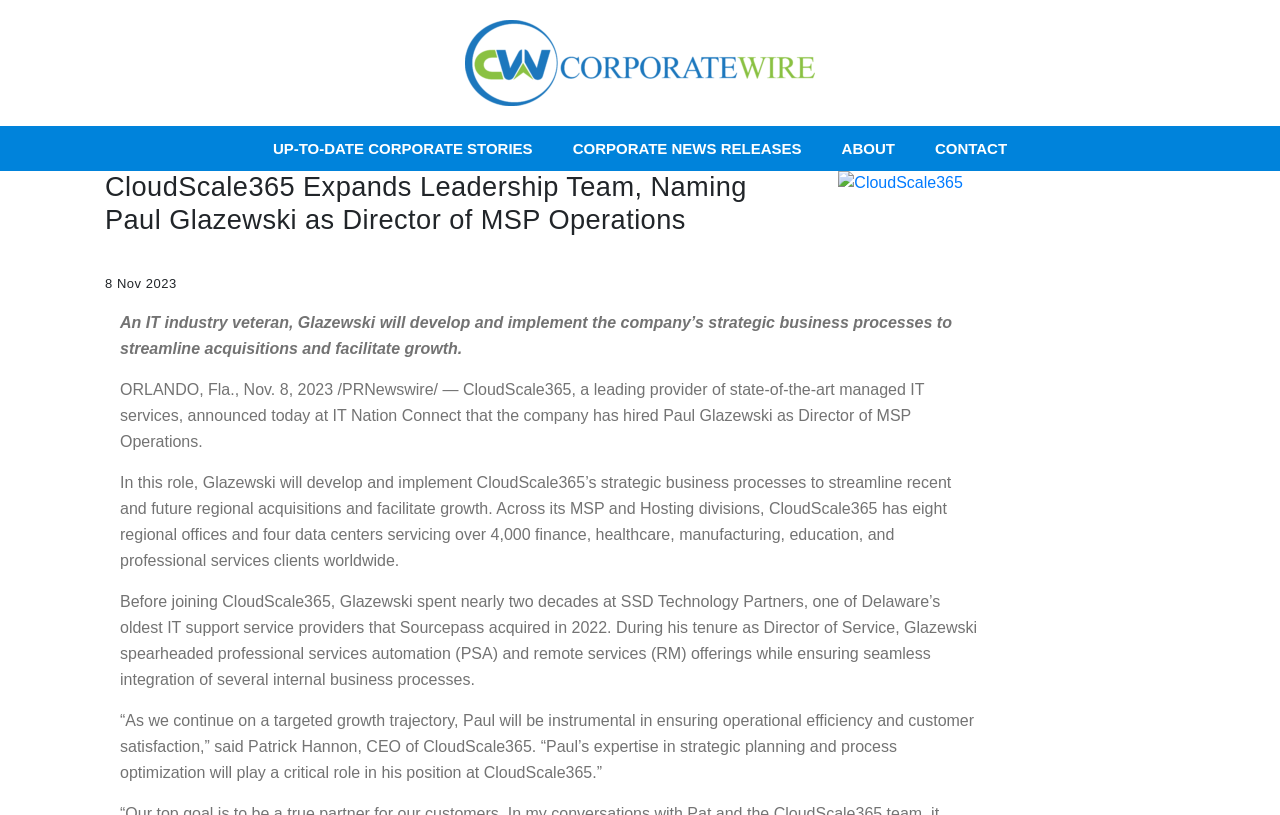Locate the bounding box of the UI element based on this description: "Contact". Provide four float numbers between 0 and 1 as [left, top, right, bottom].

[0.715, 0.155, 0.802, 0.21]